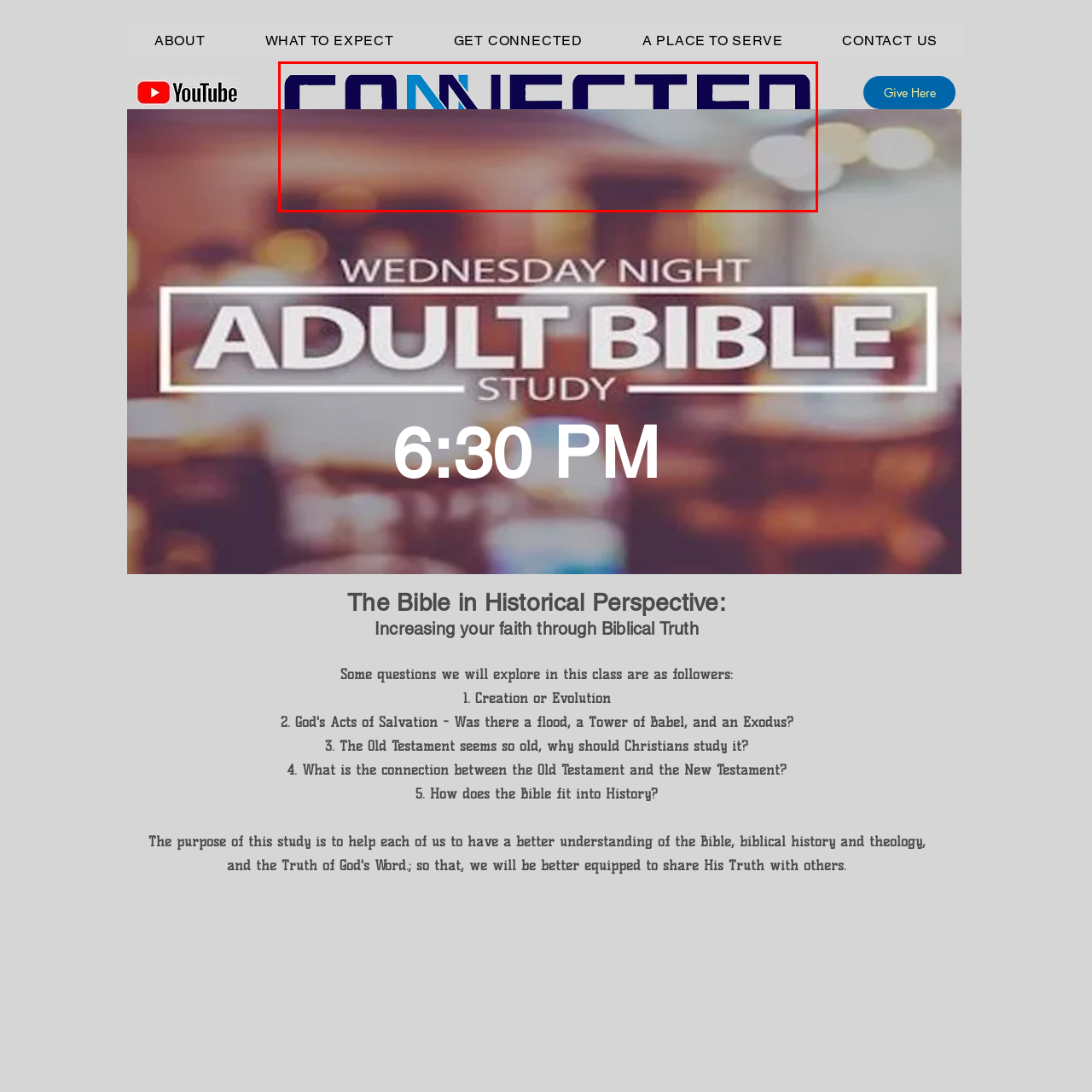Offer an in-depth description of the picture located within the red frame.

The image features the logo of "Connected," prominently displaying the word "CONNECTED" in bold typography. The design incorporates a vibrant blue accent on the letters, standing out against a darker background. This logo symbolizes a welcoming and engaging community, designed to connect individuals through shared values and experiences. The blurred background hints at a dynamic environment, suggesting activity and interaction, which aligns with the mission of fostering connections among members. Overall, the logo serves as a powerful visual representation of a community focused on unity and support.